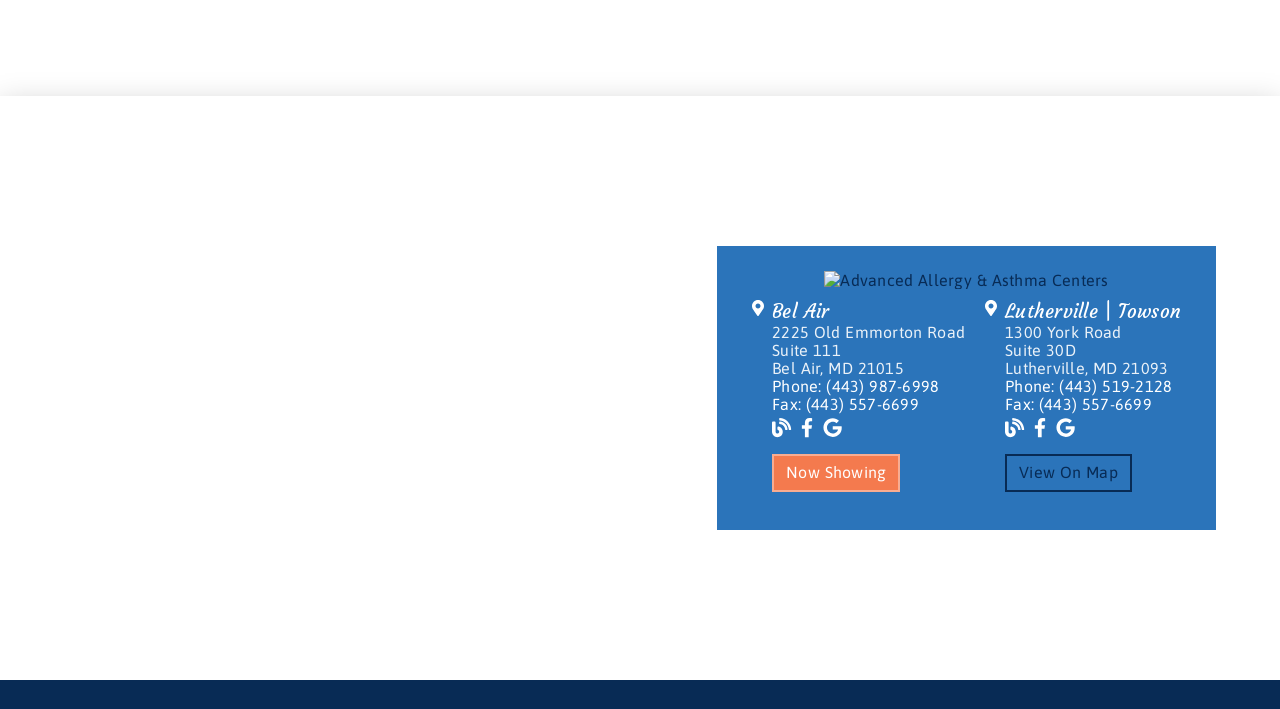Determine the coordinates of the bounding box for the clickable area needed to execute this instruction: "Visit the Advanced Allergy & Asthma Centers website".

[0.644, 0.382, 0.866, 0.407]